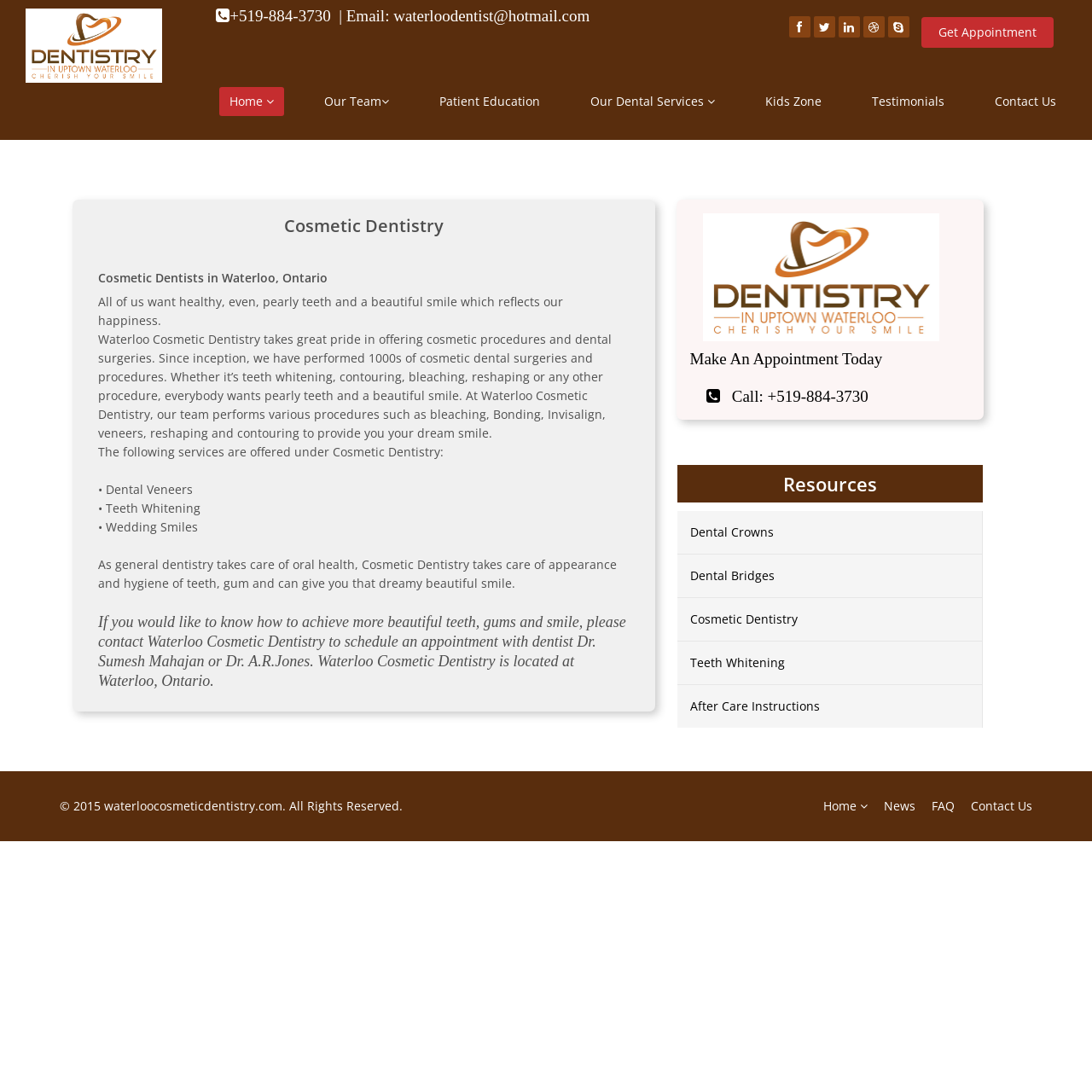Please answer the following question using a single word or phrase: 
What is the phone number to contact the dentist?

+519-884-3730